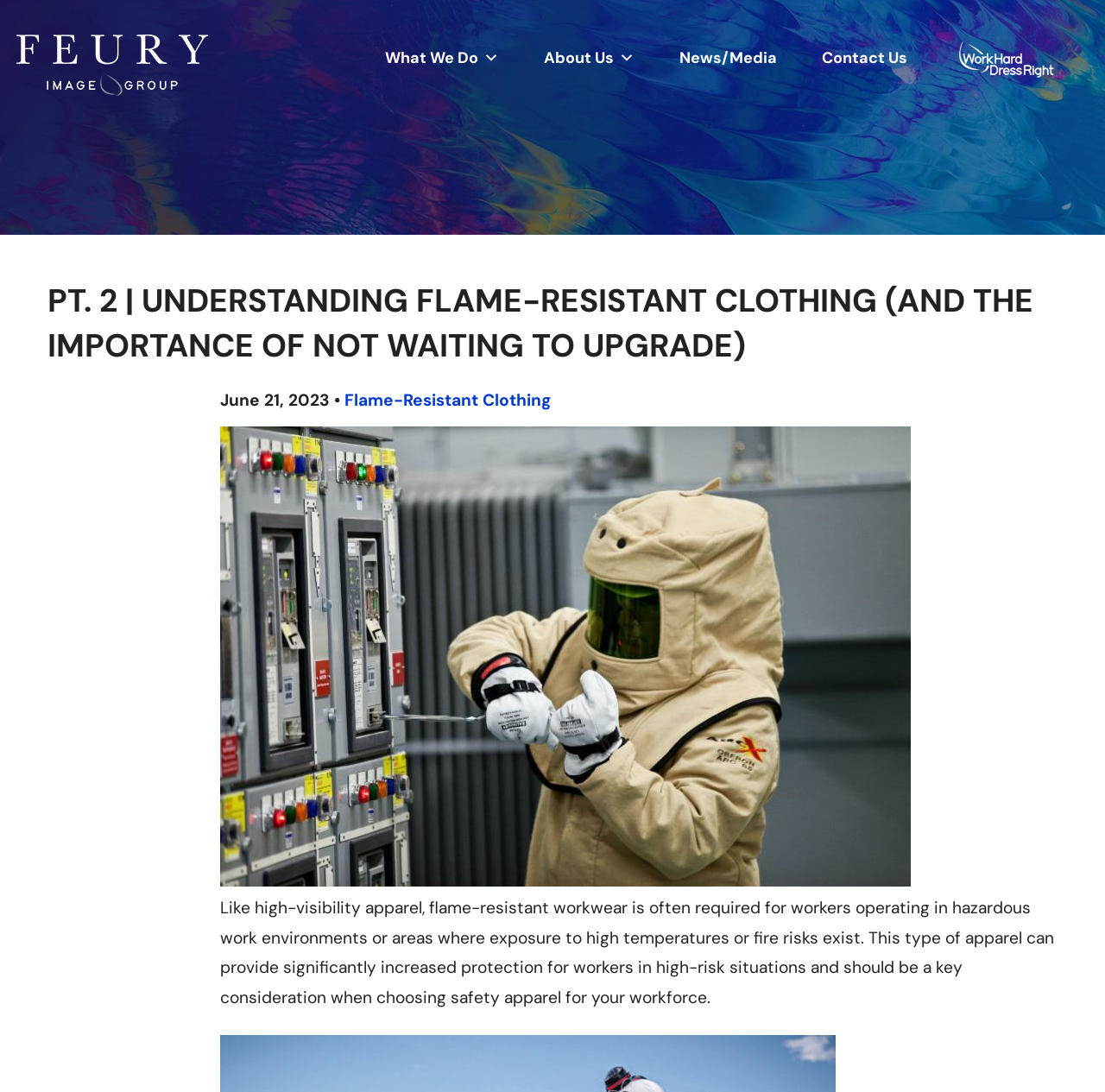Identify the bounding box coordinates of the area you need to click to perform the following instruction: "visit News/Media page".

[0.595, 0.025, 0.723, 0.081]